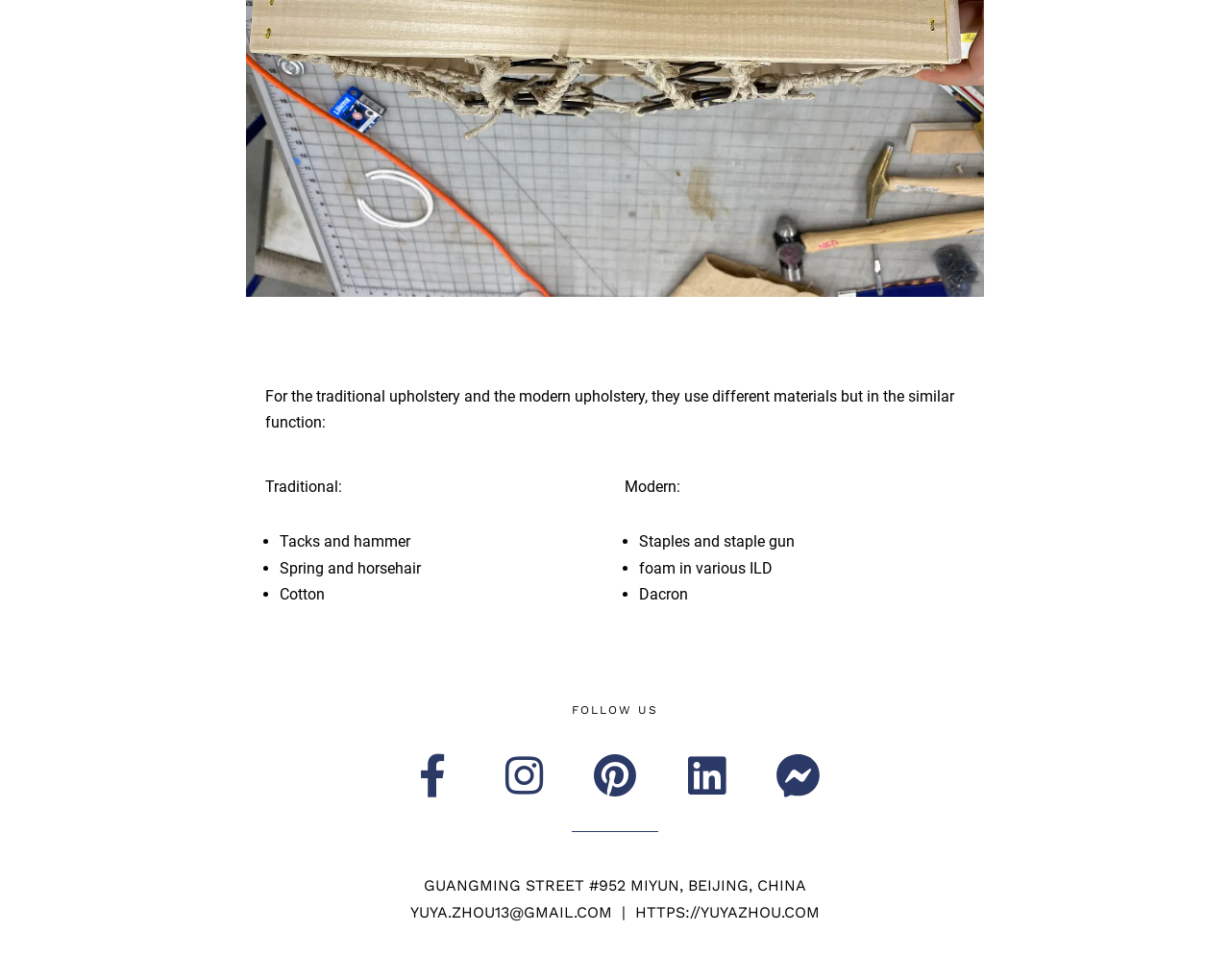Analyze the image and deliver a detailed answer to the question: What is the email address of the company?

The webpage mentions the company's email address, which is YUYA.ZHOU13@GMAIL.COM, in the footer section.